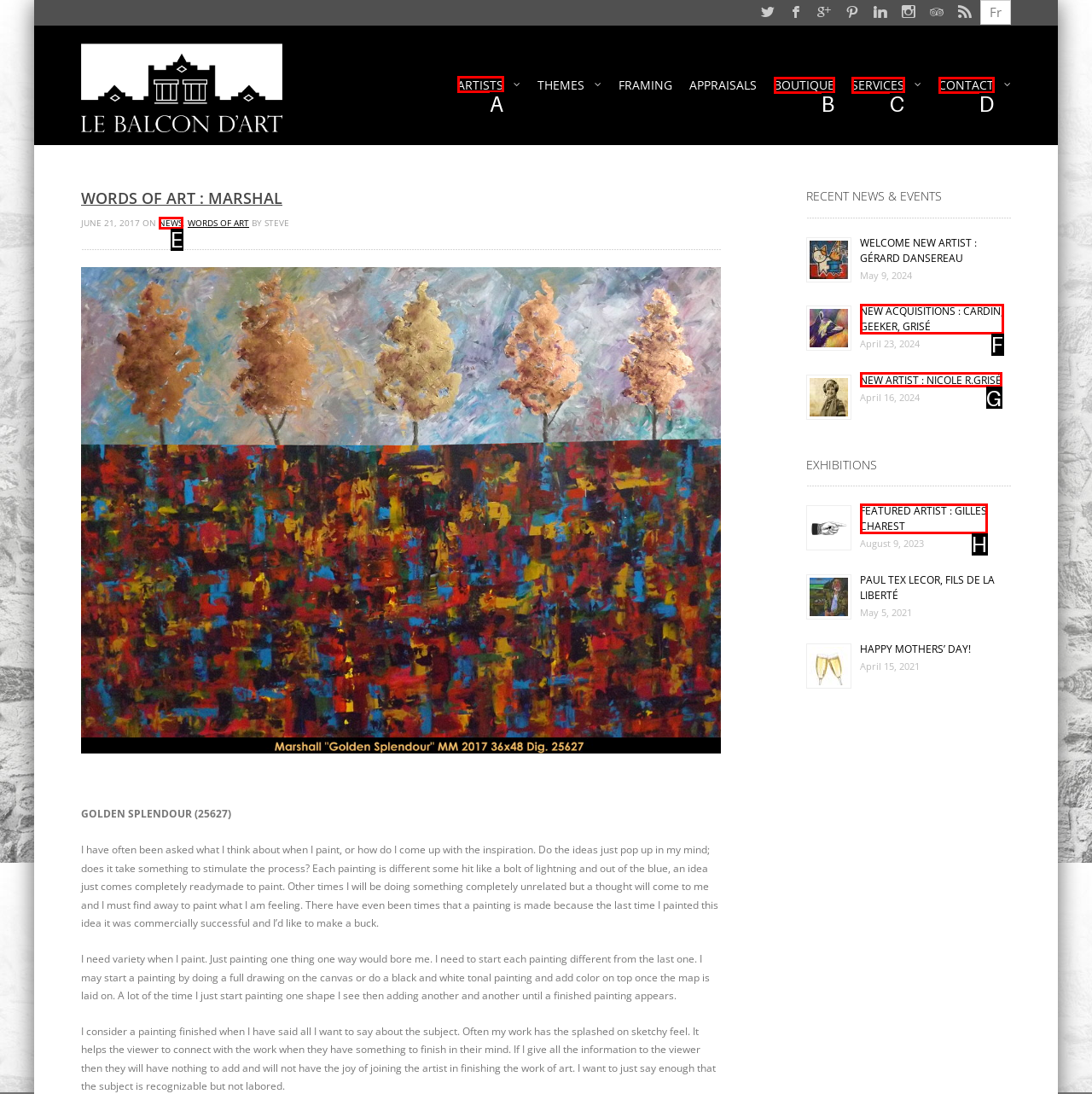Select the appropriate bounding box to fulfill the task: Click on the 'Contact Us' link Respond with the corresponding letter from the choices provided.

None